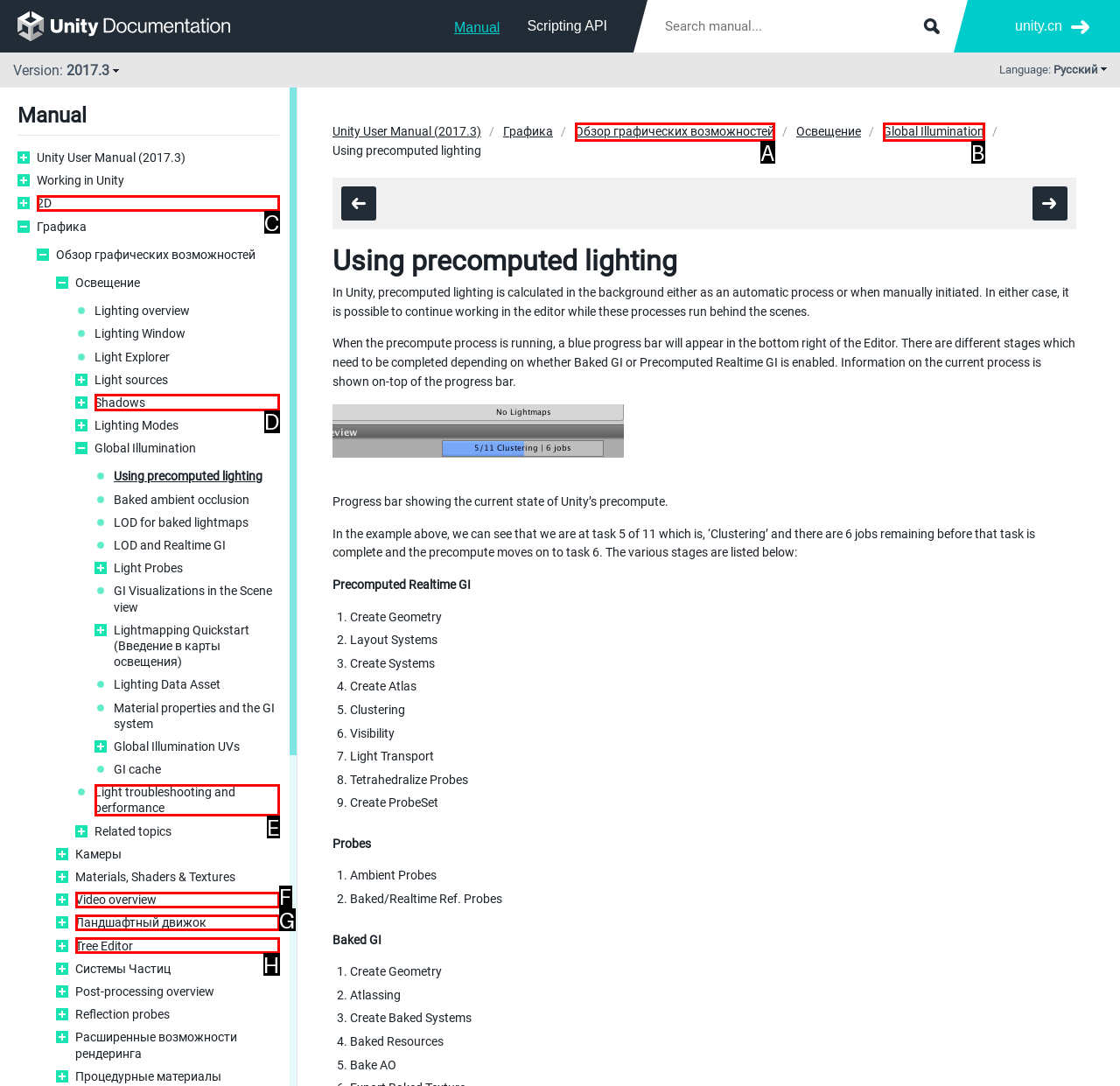Point out the option that best suits the description: Light troubleshooting and performance
Indicate your answer with the letter of the selected choice.

E